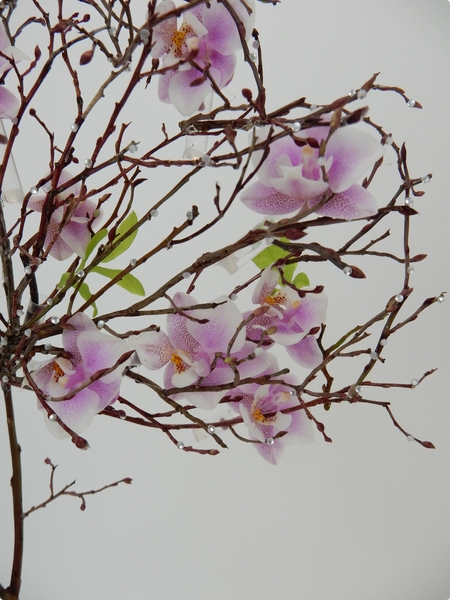What is the shape of the twig framework?
Examine the webpage screenshot and provide an in-depth answer to the question.

The caption describes the natural twig framework as resembling a heart, which indicates the shape of the framework.